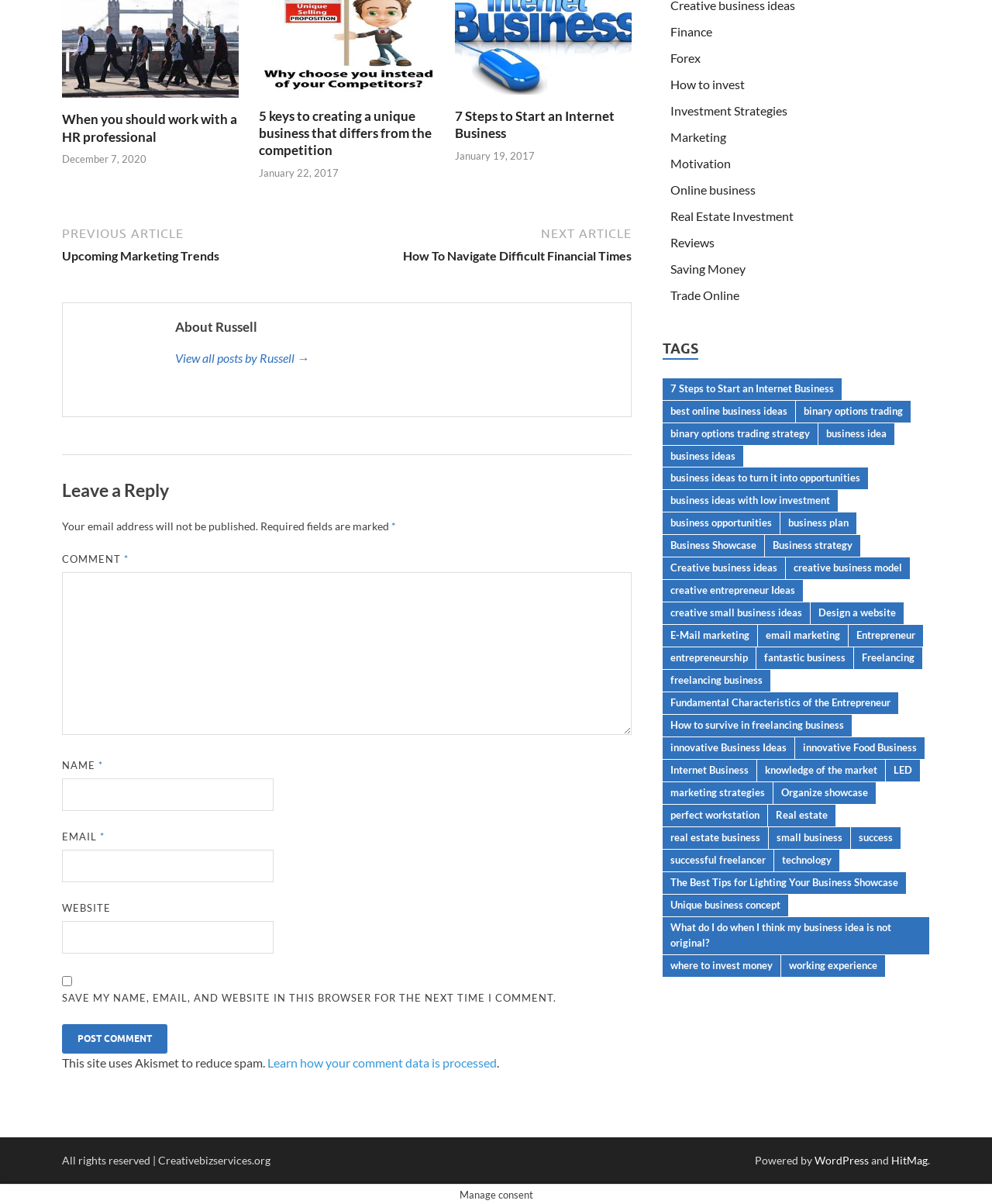Please identify the bounding box coordinates of the region to click in order to complete the given instruction: "Enter your comment in the text box". The coordinates should be four float numbers between 0 and 1, i.e., [left, top, right, bottom].

[0.062, 0.475, 0.637, 0.61]